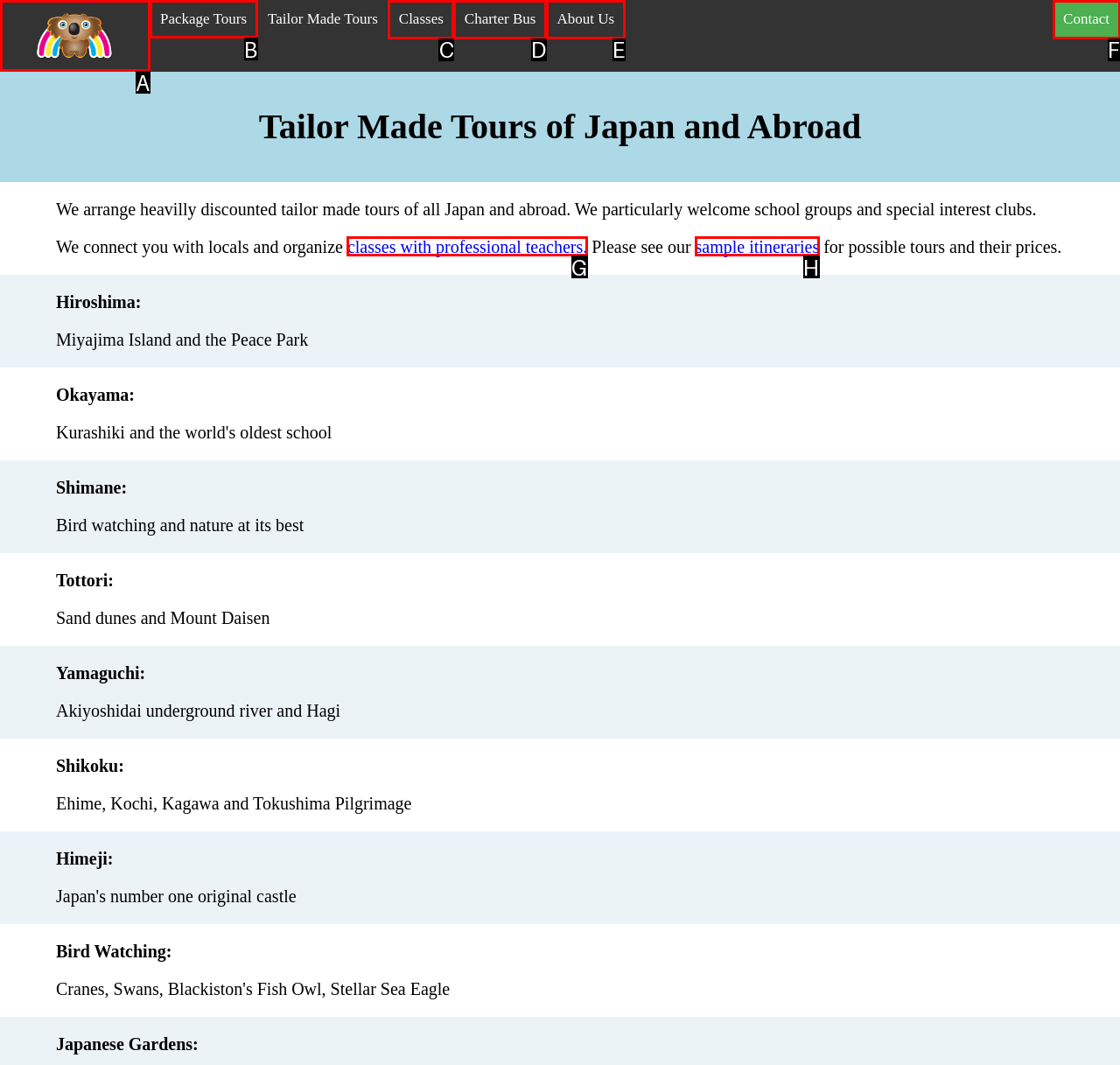To execute the task: Click the 'Package Tours' link, which one of the highlighted HTML elements should be clicked? Answer with the option's letter from the choices provided.

B